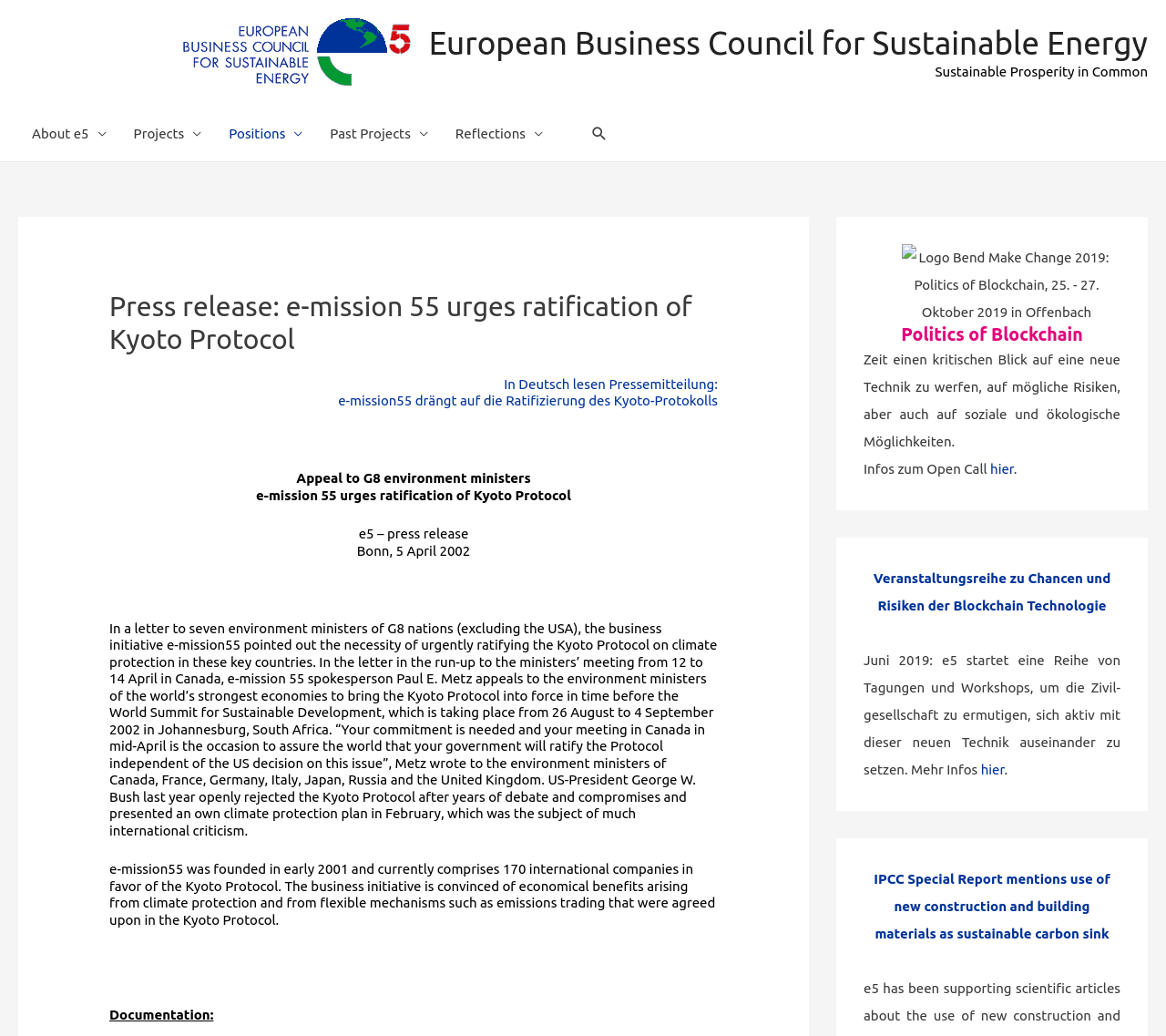Using the element description: "hier", determine the bounding box coordinates. The coordinates should be in the format [left, top, right, bottom], with values between 0 and 1.

[0.841, 0.736, 0.861, 0.75]